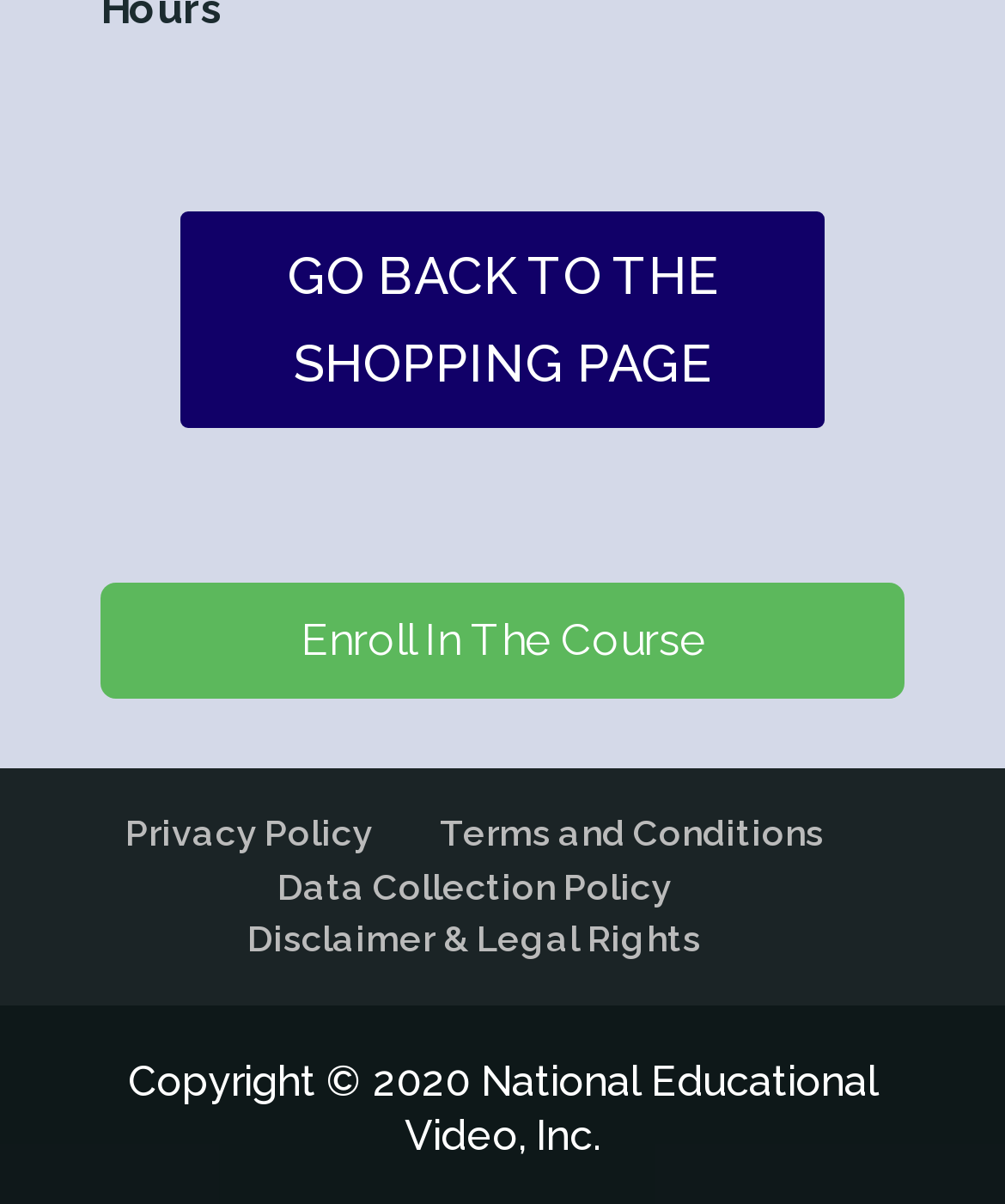What type of organization is associated with the webpage? Based on the image, give a response in one word or a short phrase.

Educational